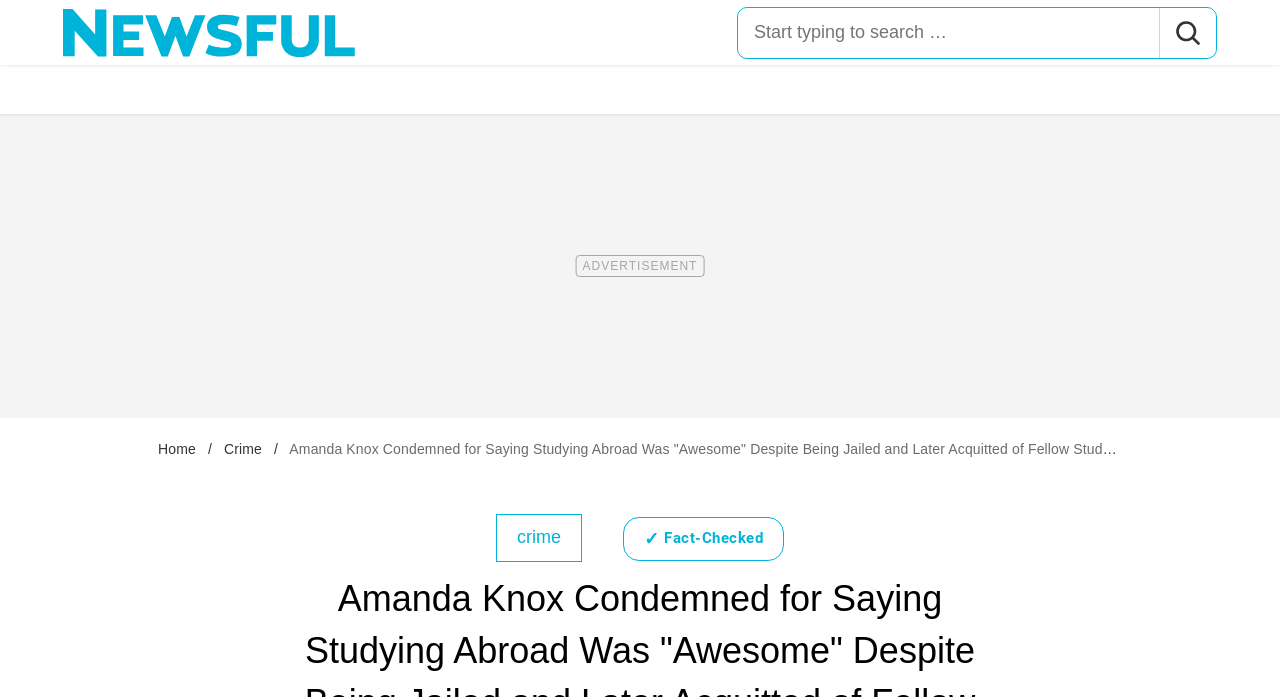How many navigation links are present at the top of the webpage?
Give a detailed response to the question by analyzing the screenshot.

I counted the number of navigation links at the top of the webpage, which include 'Home' and 'Crime'. There are two navigation links present.